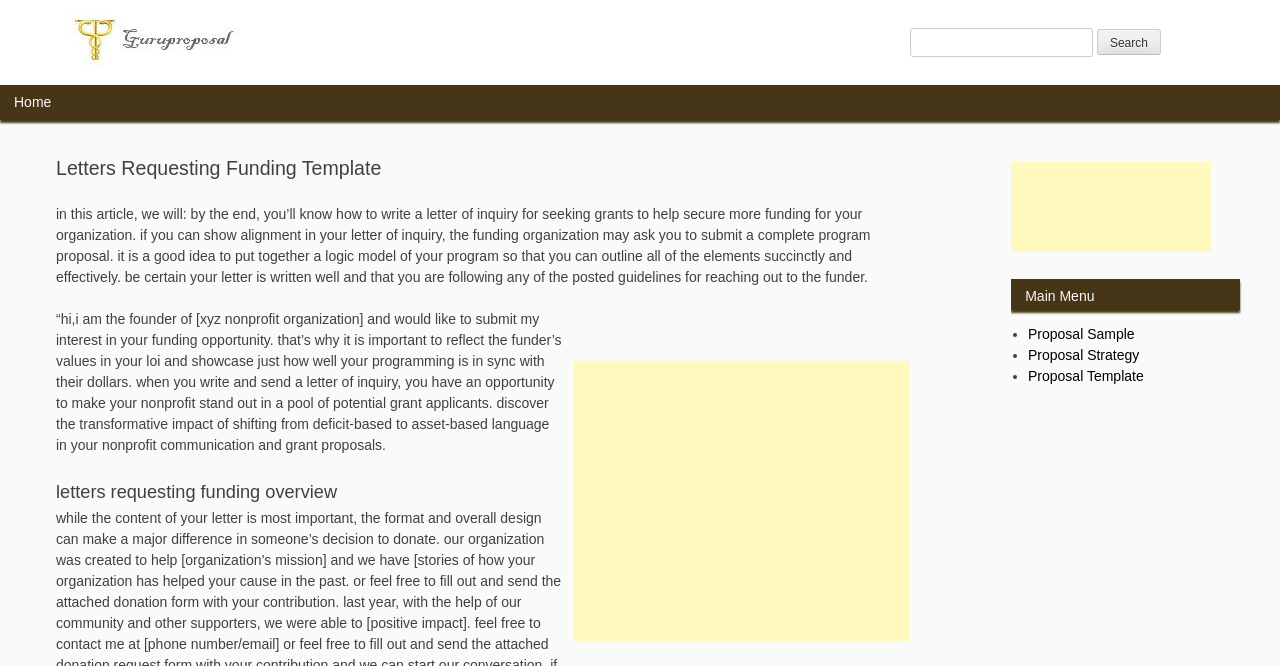Please identify the bounding box coordinates of the region to click in order to complete the task: "View Proposal Template". The coordinates must be four float numbers between 0 and 1, specified as [left, top, right, bottom].

[0.803, 0.552, 0.894, 0.576]